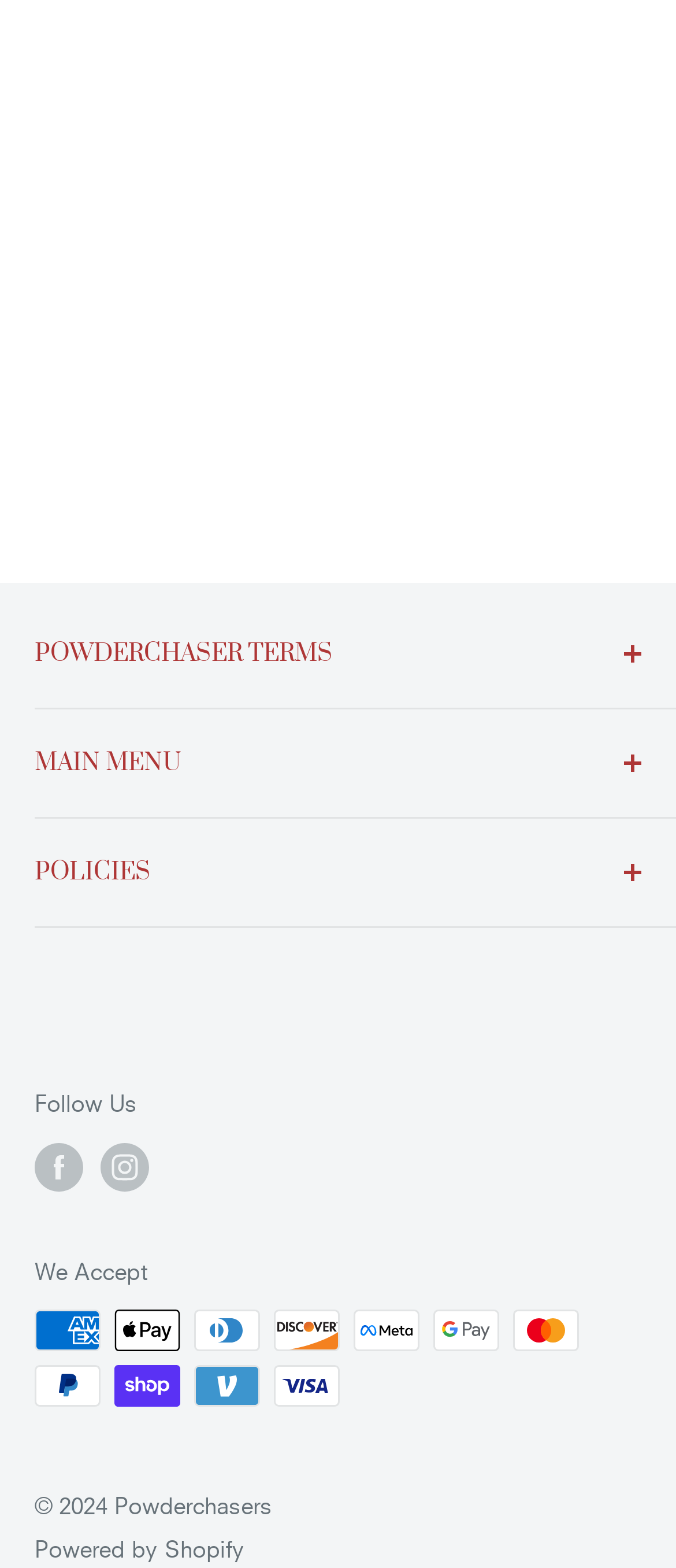Determine the bounding box coordinates of the clickable area required to perform the following instruction: "View About the Powderchasers". The coordinates should be represented as four float numbers between 0 and 1: [left, top, right, bottom].

[0.051, 0.684, 0.897, 0.718]